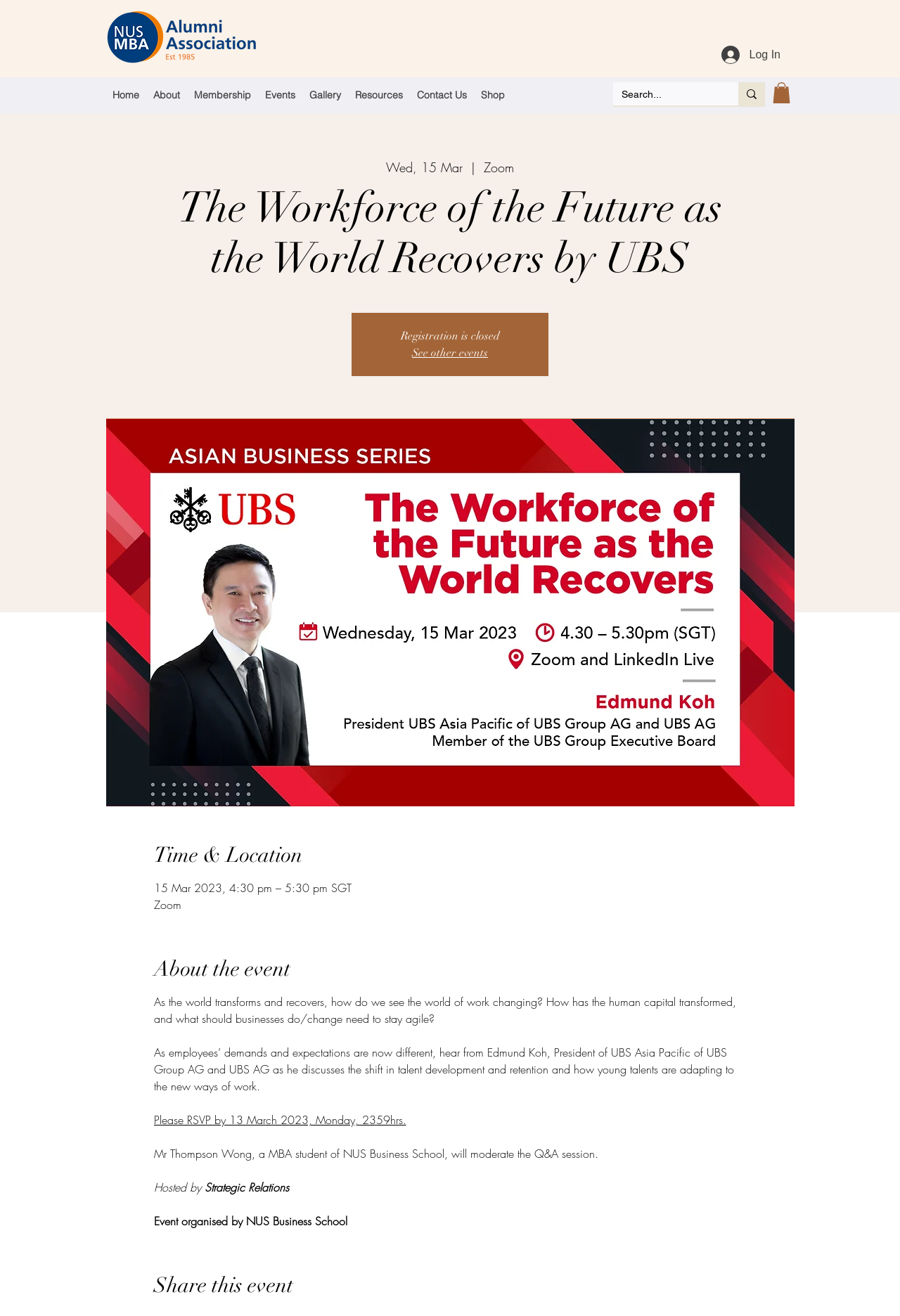Locate the bounding box coordinates of the element that should be clicked to fulfill the instruction: "See other events".

[0.458, 0.263, 0.542, 0.274]